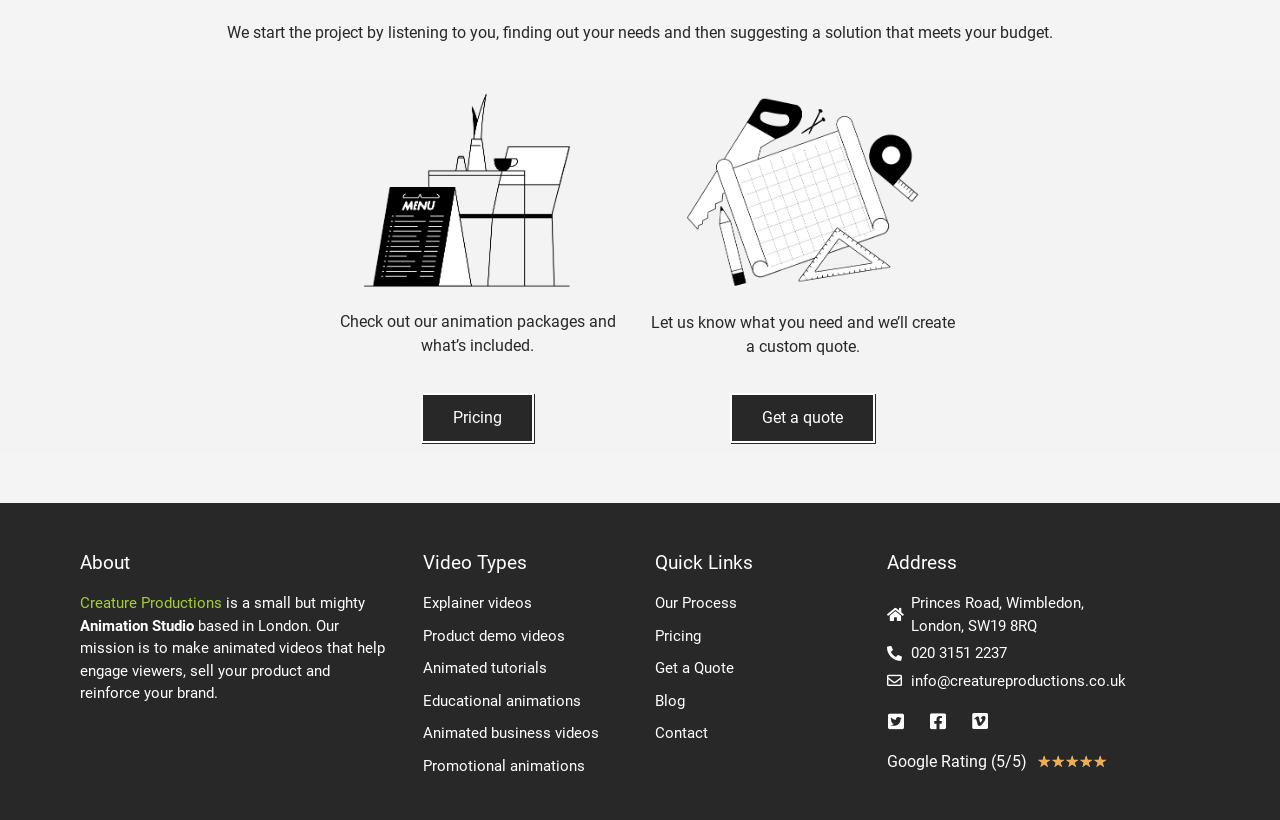Locate the bounding box coordinates of the clickable region to complete the following instruction: "Contact us."

[0.512, 0.881, 0.67, 0.908]